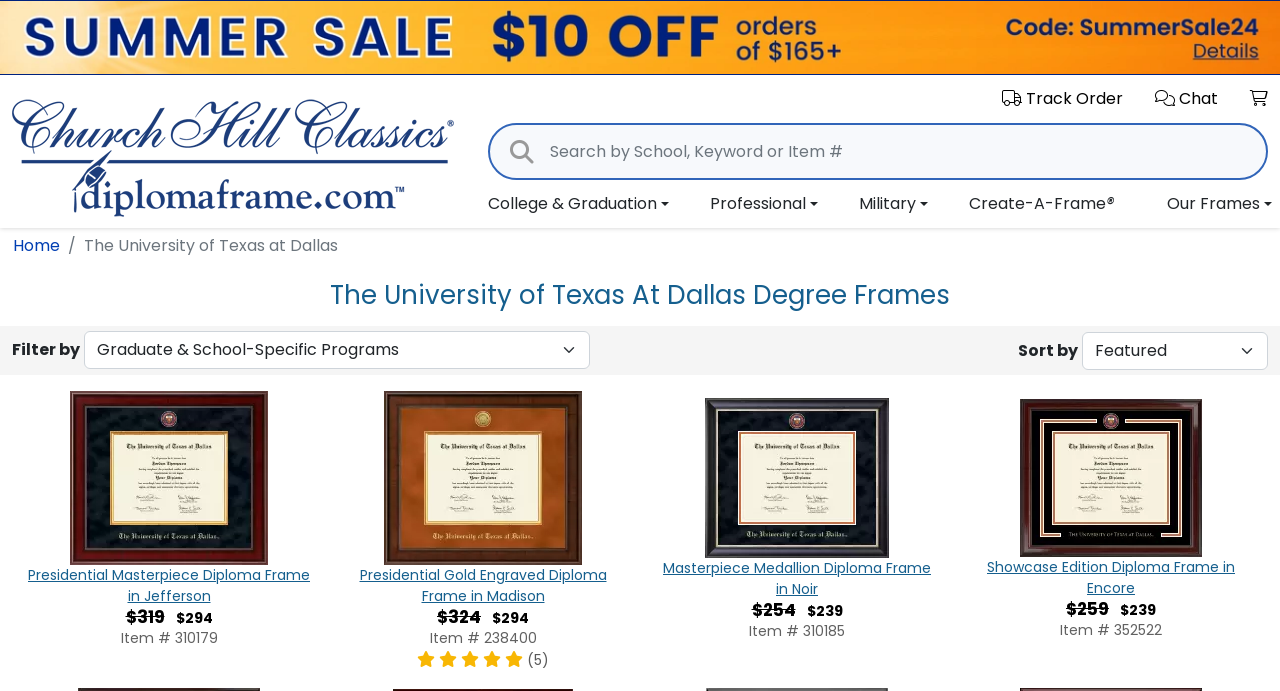Answer the question below in one word or phrase:
What is the item number of the Showcase Edition Diploma Frame in Encore?

352522